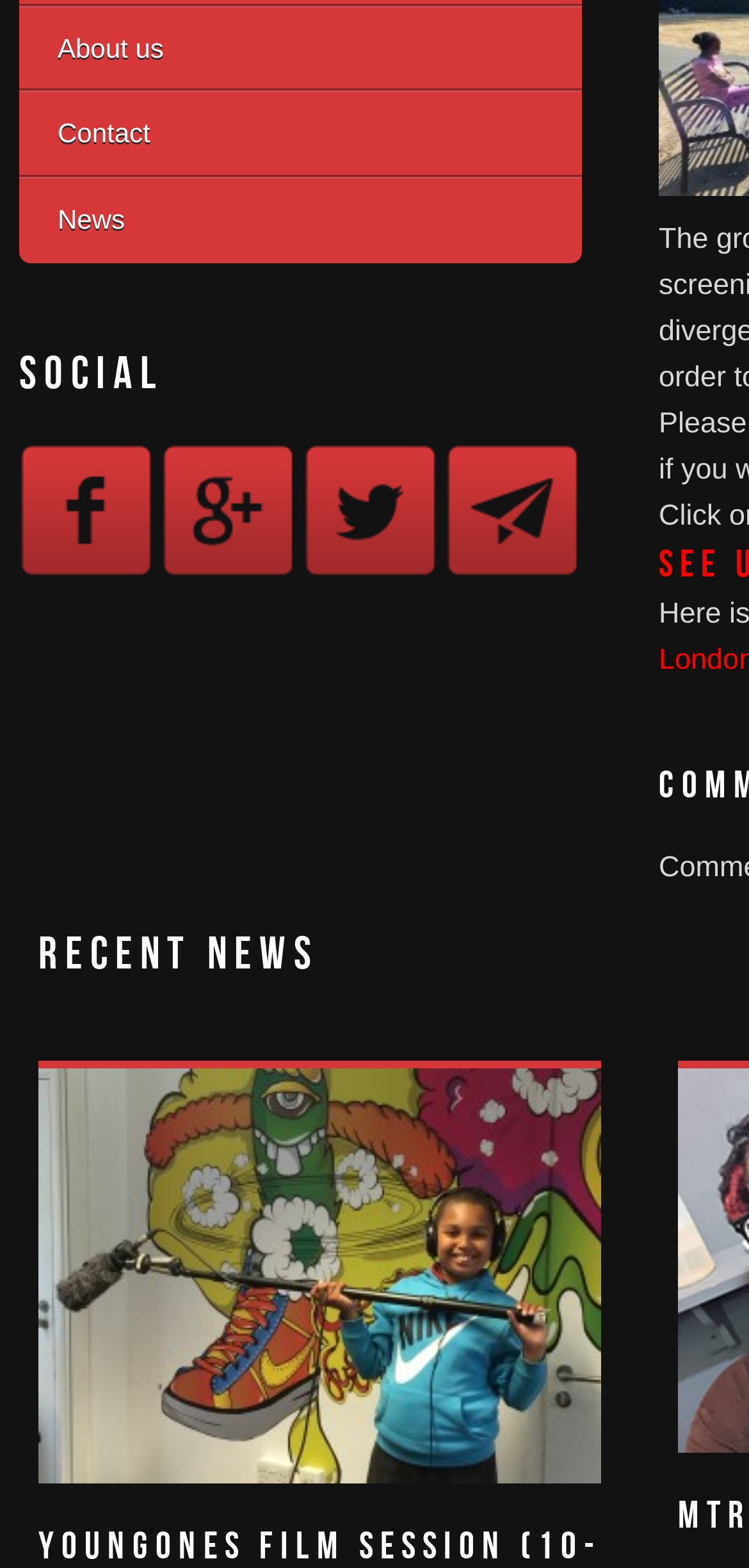Given the element description parent_node: Social, identify the bounding box coordinates for the UI element on the webpage screenshot. The format should be (top-left x, top-left y, bottom-right x, bottom-right y), with values between 0 and 1.

[0.595, 0.283, 0.774, 0.369]